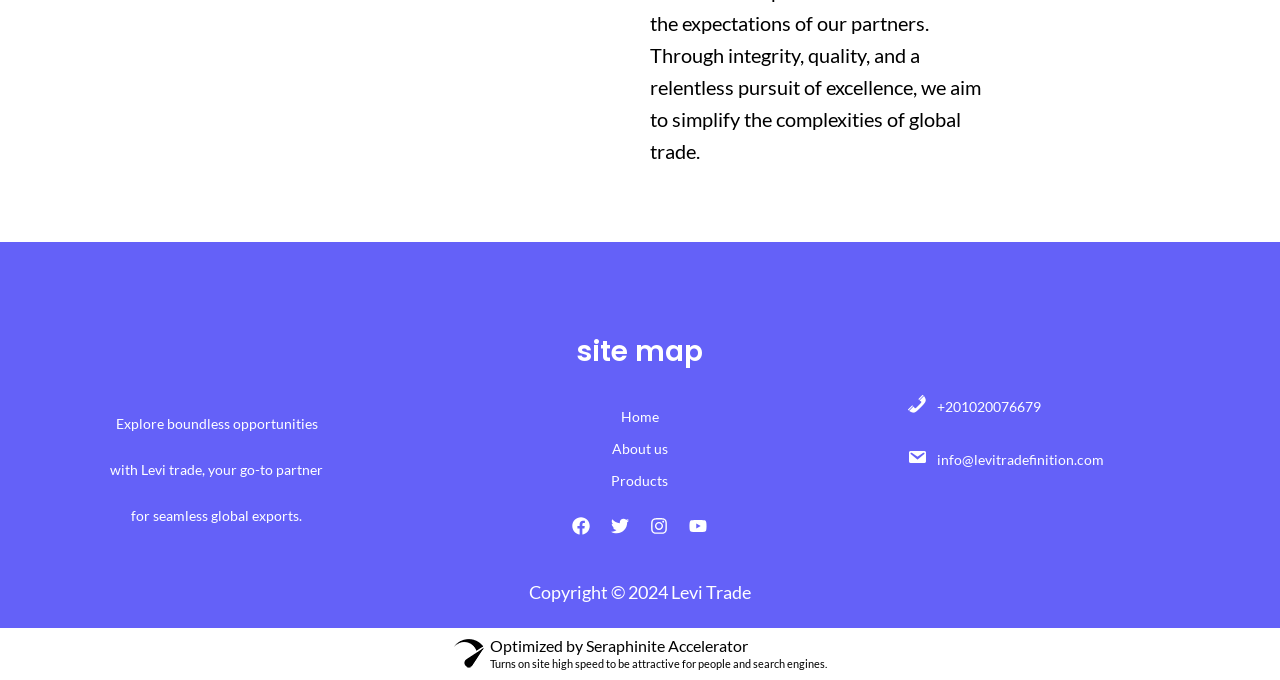Please provide a comprehensive response to the question based on the details in the image: What is the name of the accelerator?

The name of the accelerator can be found in the image element with ID 15, which is located at the bottom of the webpage.